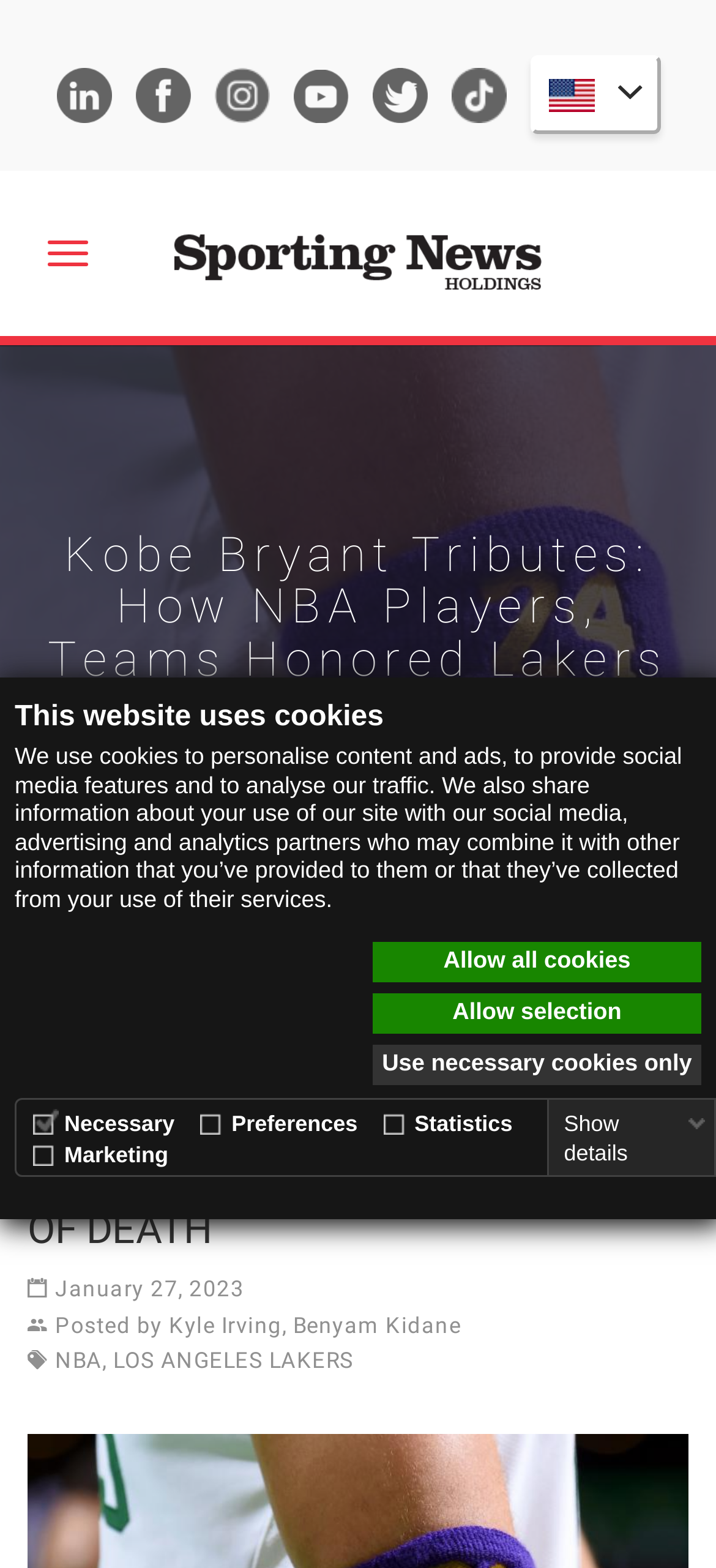Illustrate the webpage with a detailed description.

The webpage is dedicated to Kobe Bryant tributes, with a focus on how NBA players and teams honored the Lakers legend on the anniversary of his death. At the top of the page, there is a dialog box with a heading "This website uses cookies" and a description of how cookies are used on the site. Below this, there are three links to manage cookie preferences: "Allow all cookies", "Allow selection", and "Use necessary cookies only". 

To the right of the cookie dialog box, there are five social media links with corresponding images: LinkedIn, Facebook, Instagram, Youtube, and Twitter. 

Below the social media links, there is a button with a dropdown menu for language selection, currently set to English. 

On the left side of the page, there is a button and a link to "Sporting News Holdings" with a corresponding image. 

The main content of the page is headed by a large title "Kobe Bryant Tributes: How NBA Players, Teams Honored Lakers Legend On Anniversary Of Death", followed by a smaller heading with the same text. 

Below the headings, there is a publication date "January 27, 2023" and a byline "Posted by Kyle Irving, Benyam Kidane". There are also links to "NBA" and "LOS ANGELES LAKERS" on the same line.